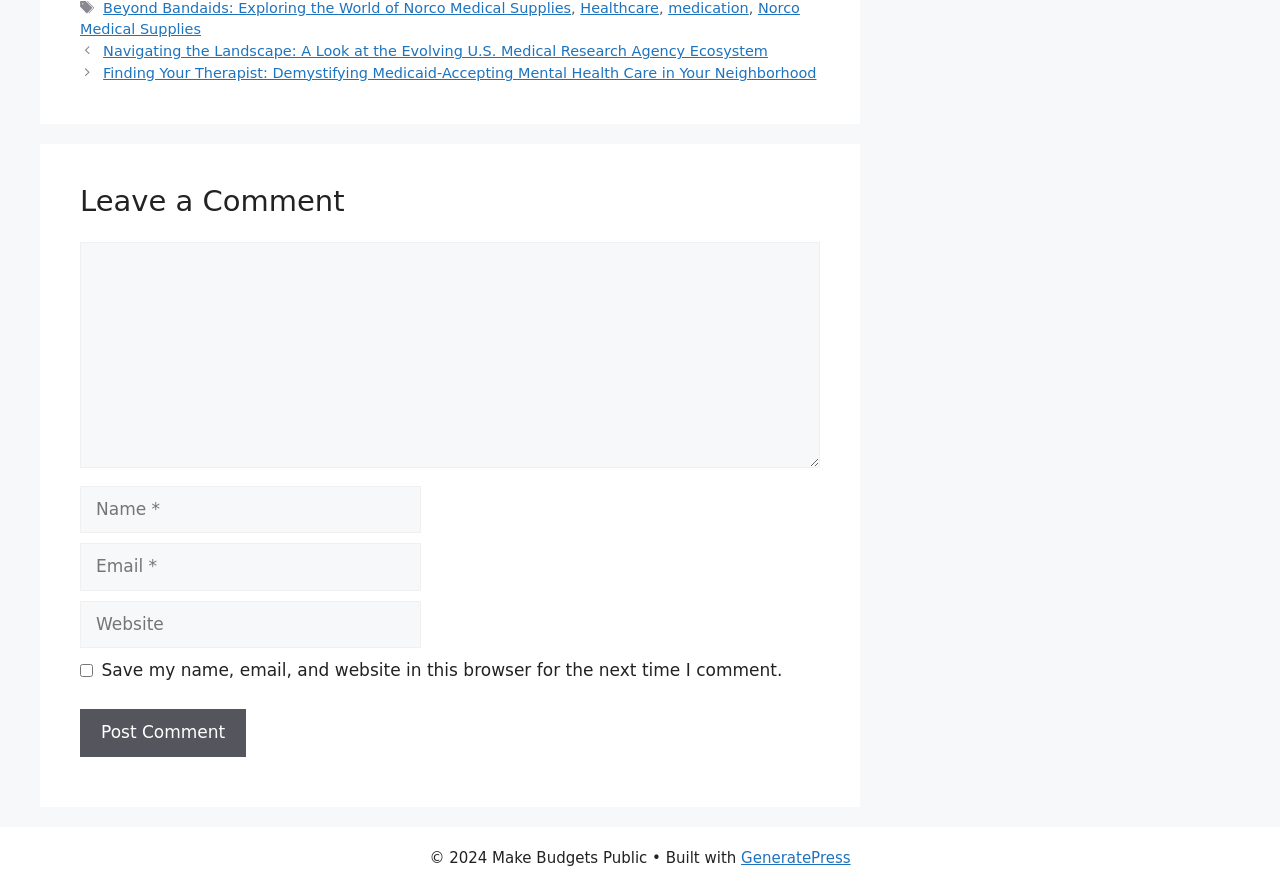Locate the bounding box of the UI element defined by this description: "GeneratePress". The coordinates should be given as four float numbers between 0 and 1, formatted as [left, top, right, bottom].

[0.579, 0.955, 0.665, 0.975]